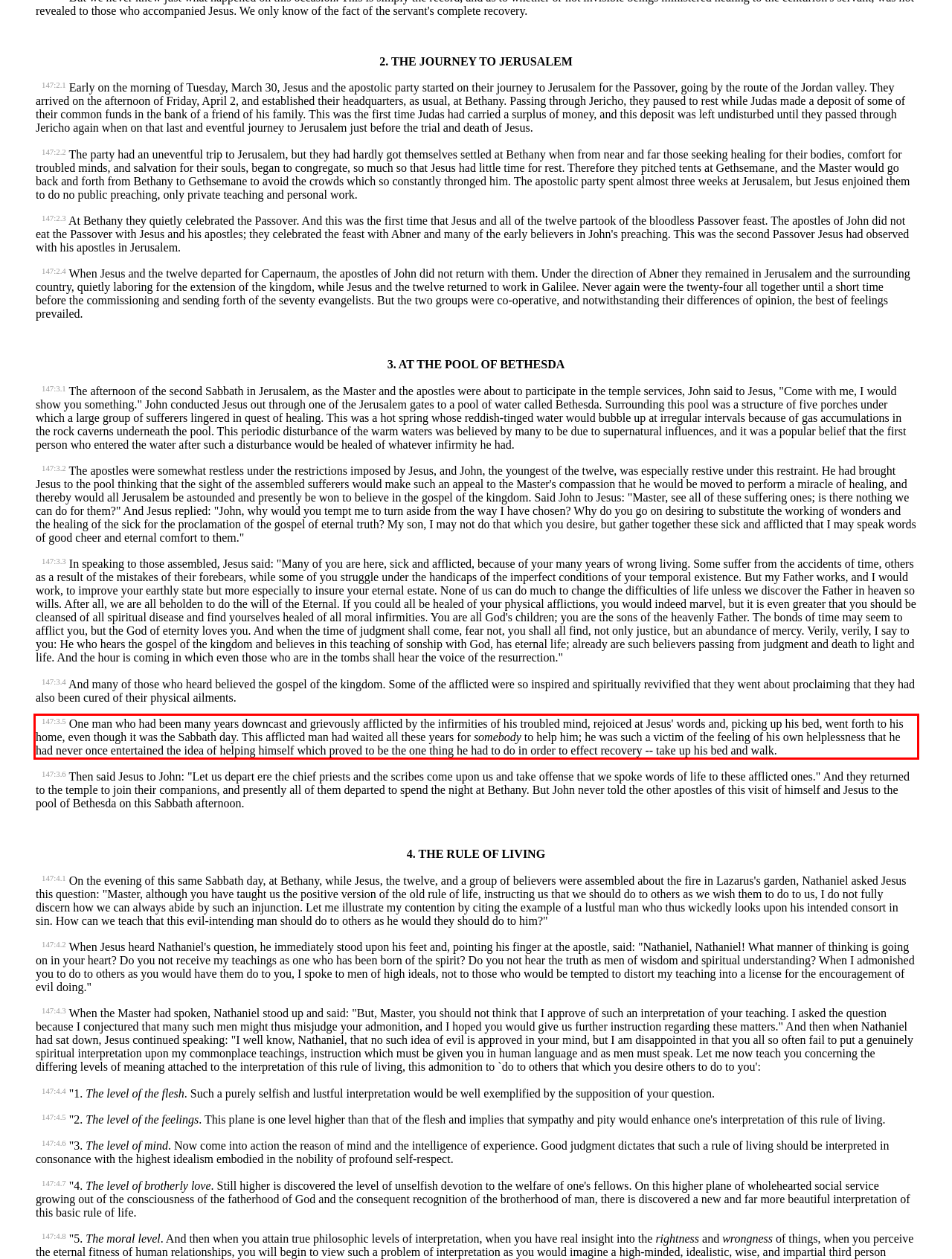Given a screenshot of a webpage, identify the red bounding box and perform OCR to recognize the text within that box.

147:3.5 One man who had been many years downcast and grievously afflicted by the infirmities of his troubled mind, rejoiced at Jesus' words and, picking up his bed, went forth to his home, even though it was the Sabbath day. This afflicted man had waited all these years for somebody to help him; he was such a victim of the feeling of his own helplessness that he had never once entertained the idea of helping himself which proved to be the one thing he had to do in order to effect recovery -- take up his bed and walk.